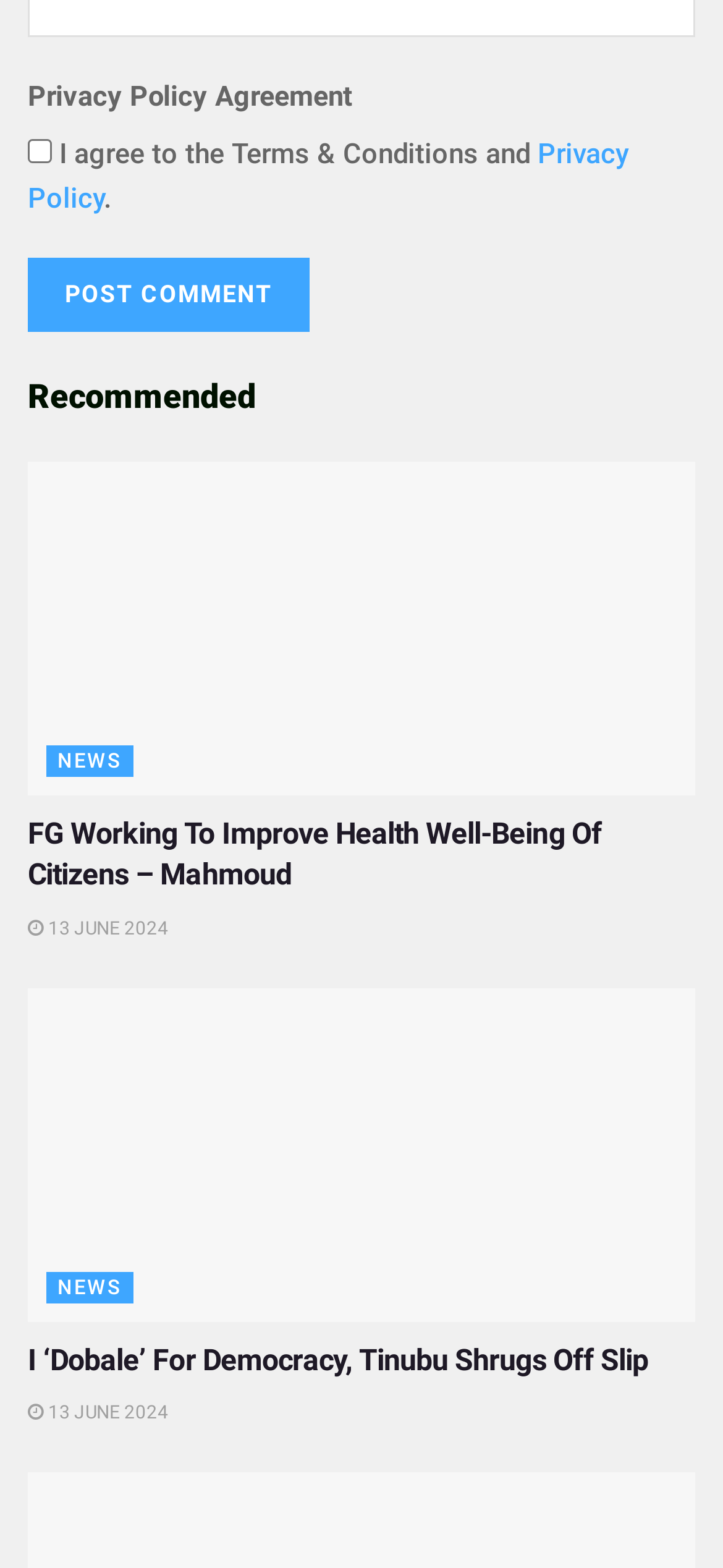Could you find the bounding box coordinates of the clickable area to complete this instruction: "view the article 'I ‘Dobale’ For Democracy, Tinubu Shrugs Off Slip'"?

[0.038, 0.63, 0.962, 0.843]